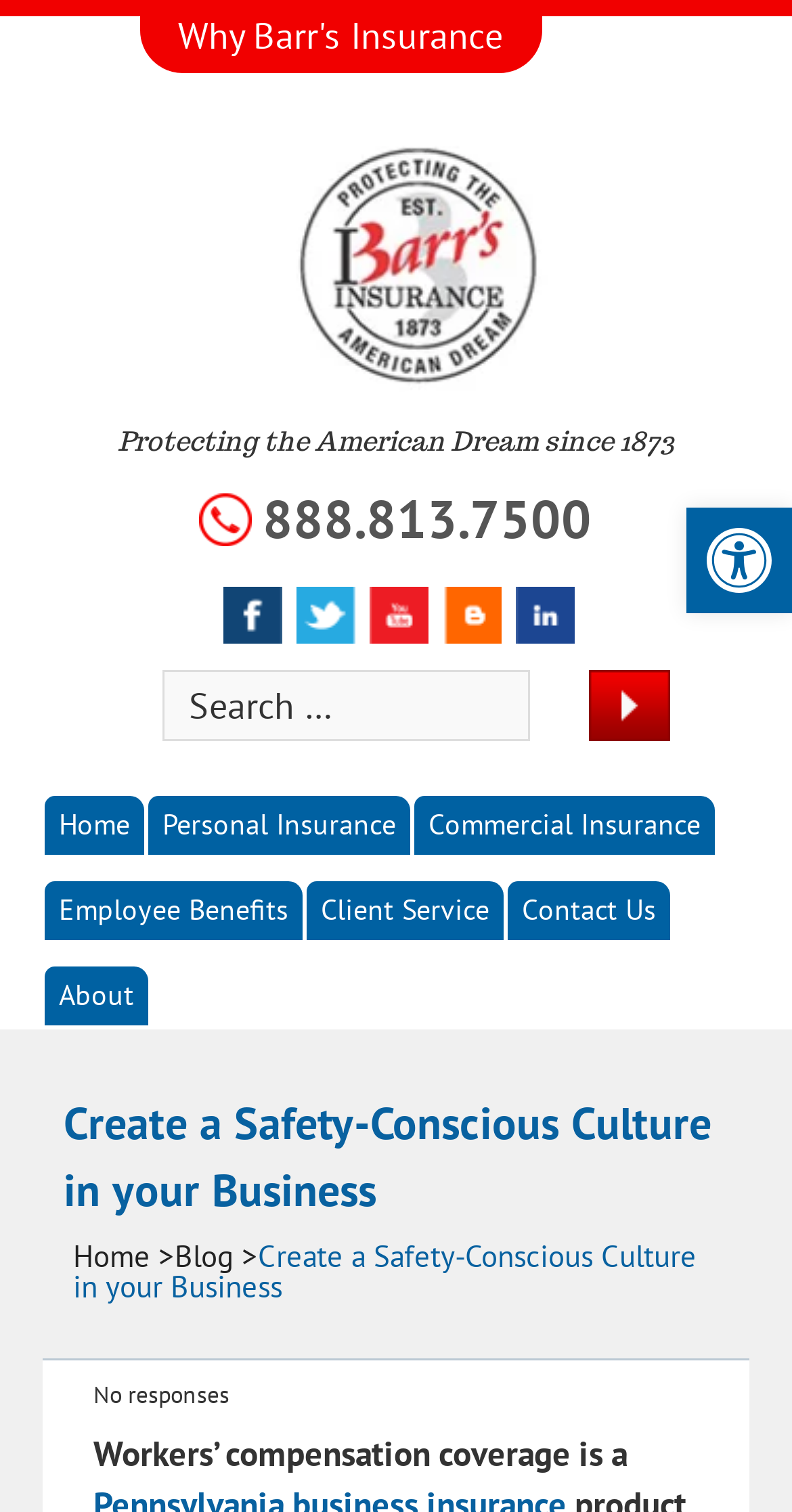What is the purpose of the search box?
Based on the screenshot, respond with a single word or phrase.

To search the website